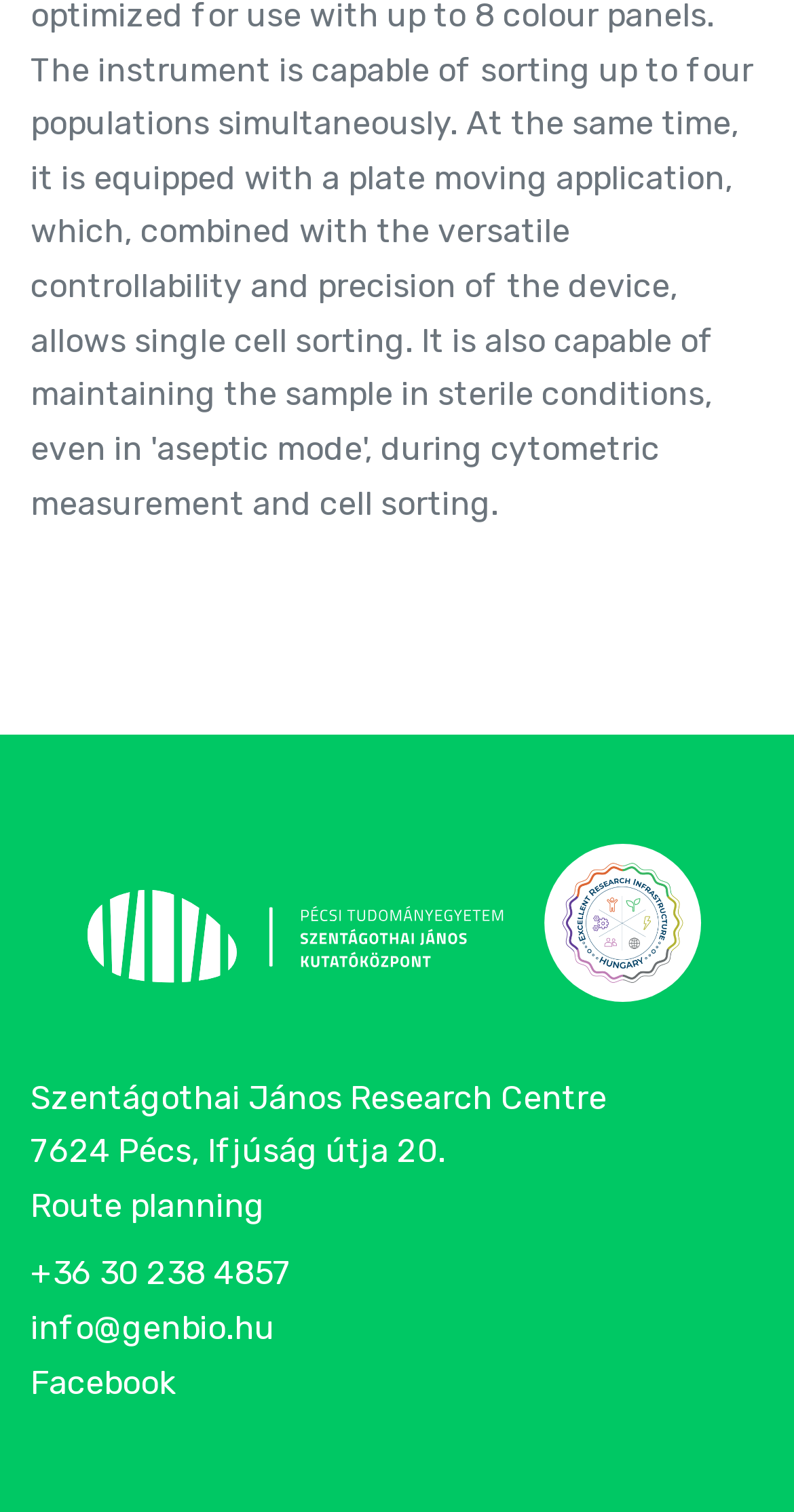Provide a brief response using a word or short phrase to this question:
What is the email address of the research centre?

info@genbio.hu